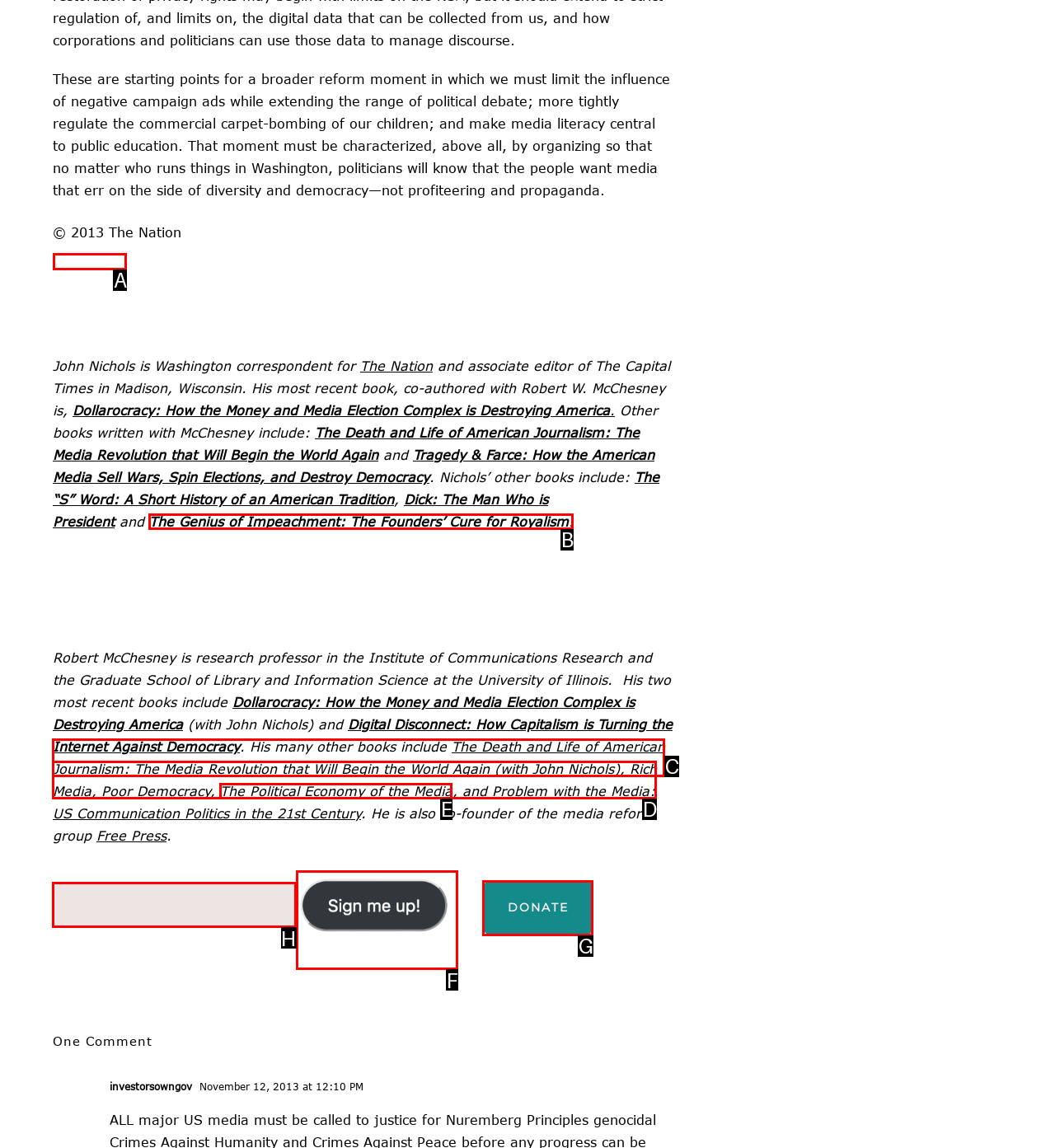Identify the HTML element to click to fulfill this task: Click the 'John Nichols' link
Answer with the letter from the given choices.

A